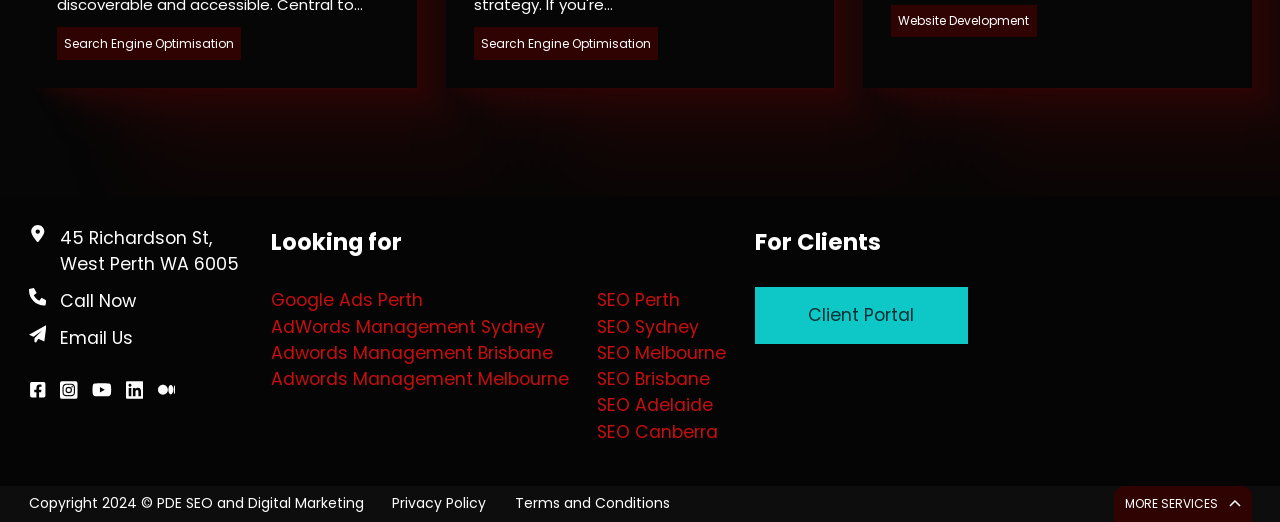Pinpoint the bounding box coordinates of the clickable element to carry out the following instruction: "Follow us on Facebook."

[0.022, 0.73, 0.036, 0.764]